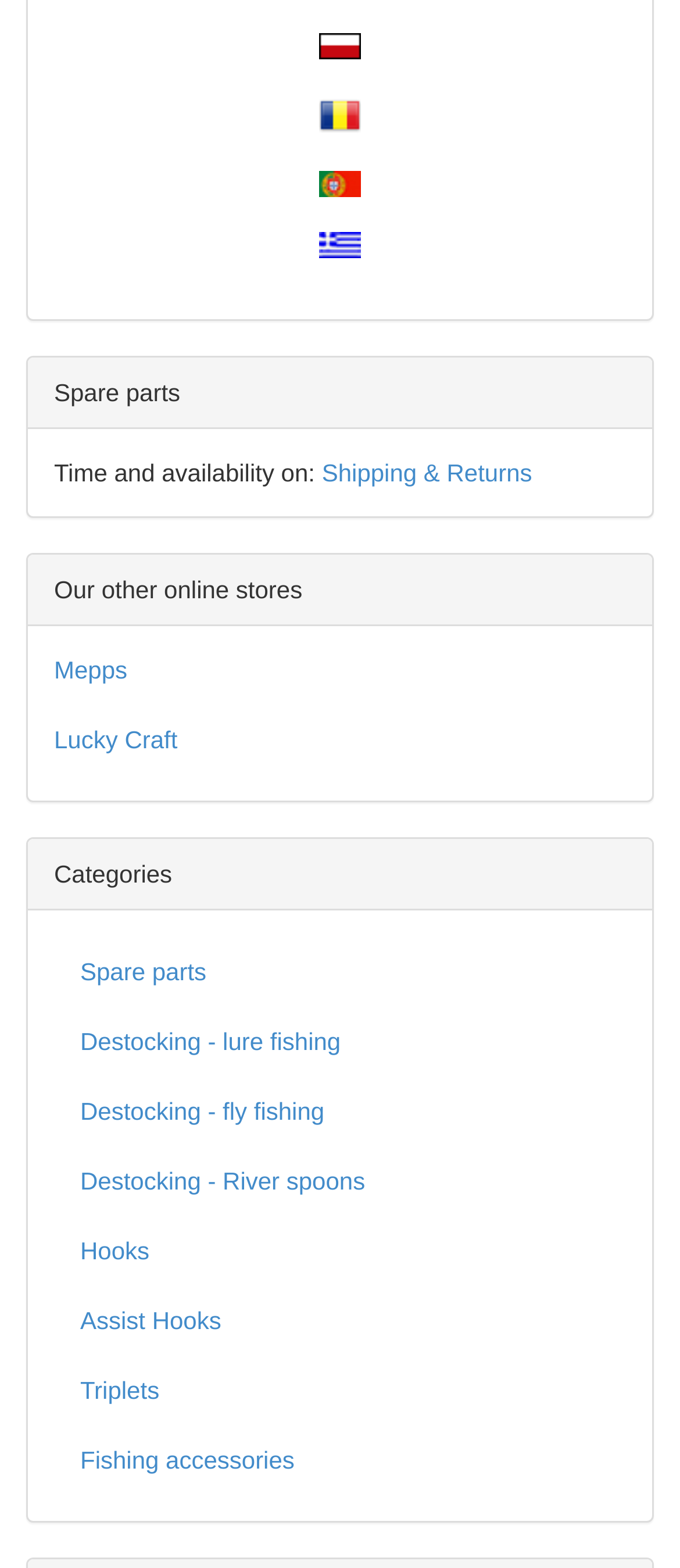Using the given element description, provide the bounding box coordinates (top-left x, top-left y, bottom-right x, bottom-right y) for the corresponding UI element in the screenshot: Destocking - lure fishing

[0.079, 0.642, 0.921, 0.687]